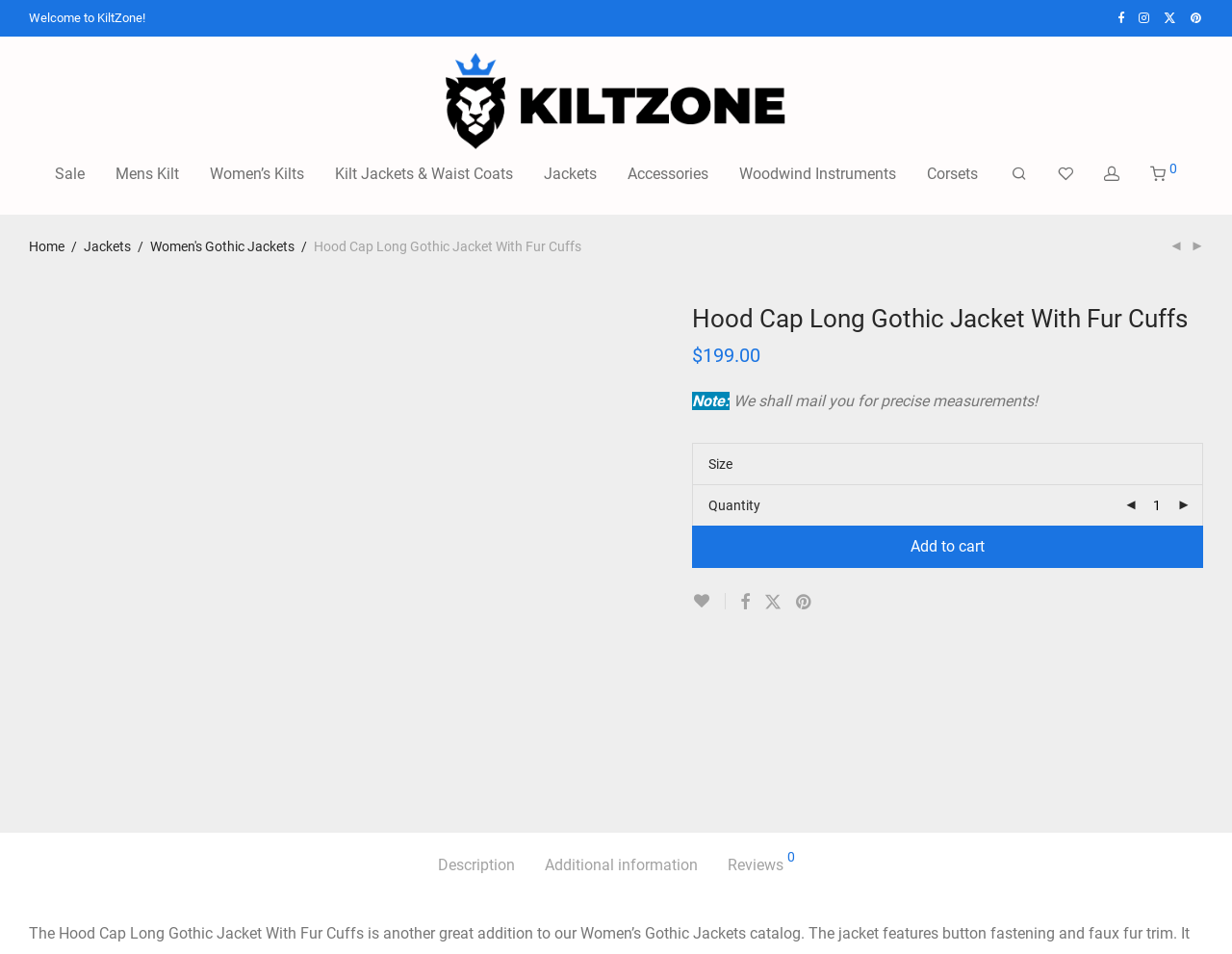Analyze the image and answer the question with as much detail as possible: 
What is the purpose of the combobox?

I found the answer by looking at the combobox element on the webpage, which has a label 'Size' next to it. This suggests that the combobox is used to select the size of the jacket.